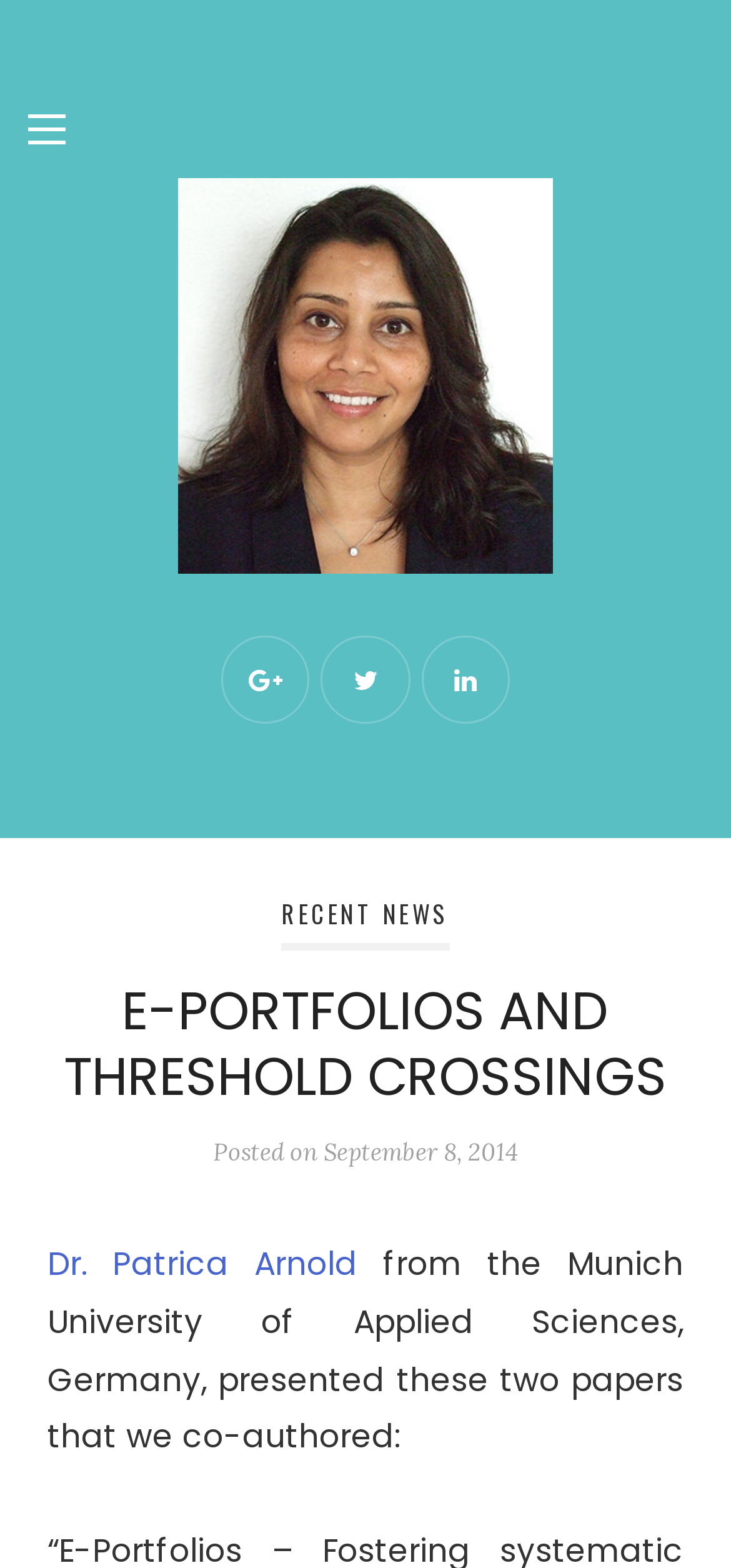How many social media links are there?
Refer to the image and respond with a one-word or short-phrase answer.

3